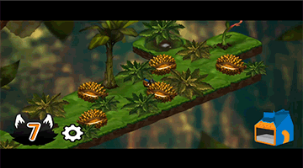What is the player's goal in the game?
Deliver a detailed and extensive answer to the question.

According to the caption, the engaging environment invites players to explore as they search for the best milk for the cat's sick father, emphasizing puzzle-solving and terrain navigation elements central to the game's design.